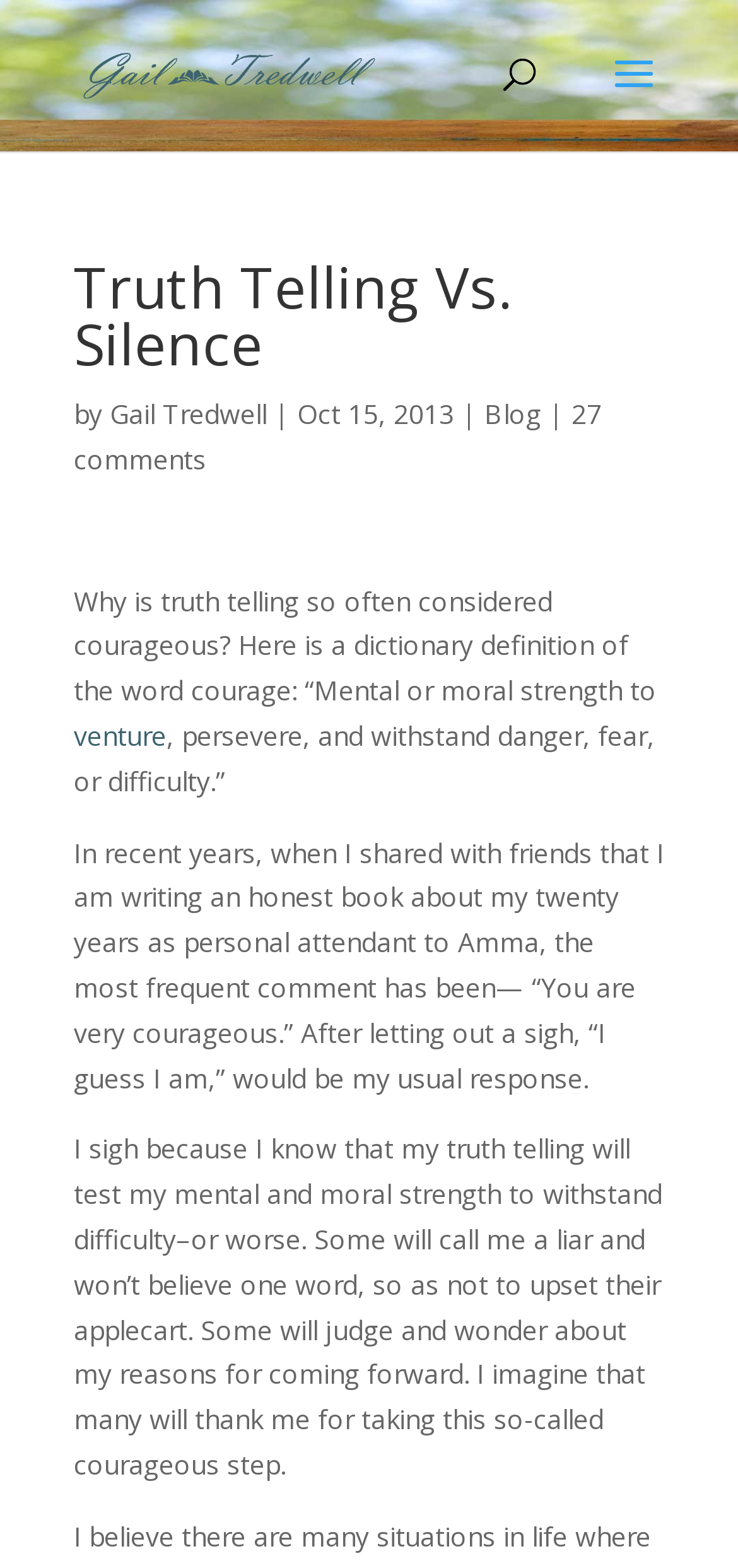Locate the UI element described by venture and provide its bounding box coordinates. Use the format (top-left x, top-left y, bottom-right x, bottom-right y) with all values as floating point numbers between 0 and 1.

[0.1, 0.458, 0.226, 0.48]